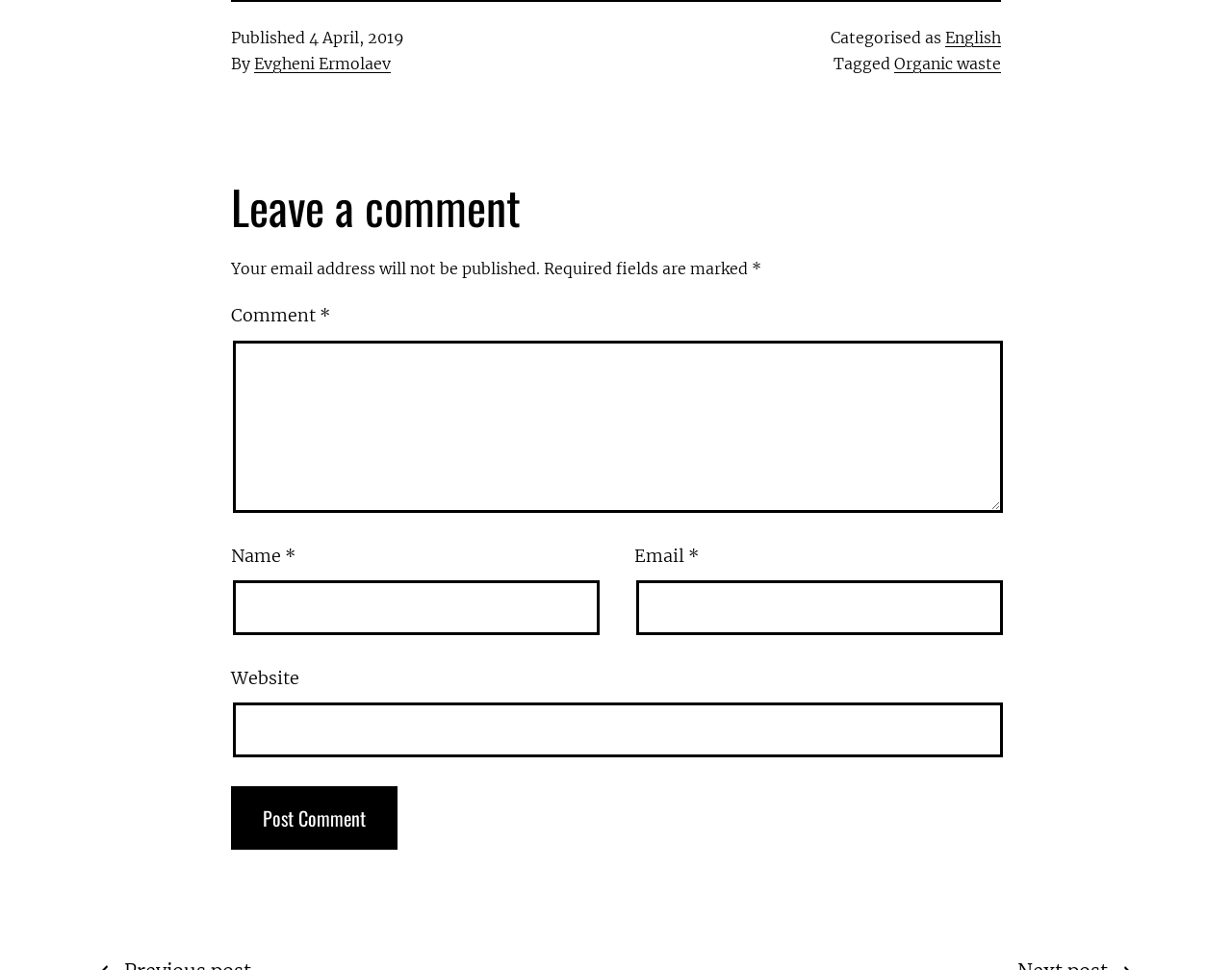Utilize the details in the image to thoroughly answer the following question: What is the category of the article?

The category of the article can be found in the top section of the webpage, where it says 'Categorised as' followed by the category 'English'.